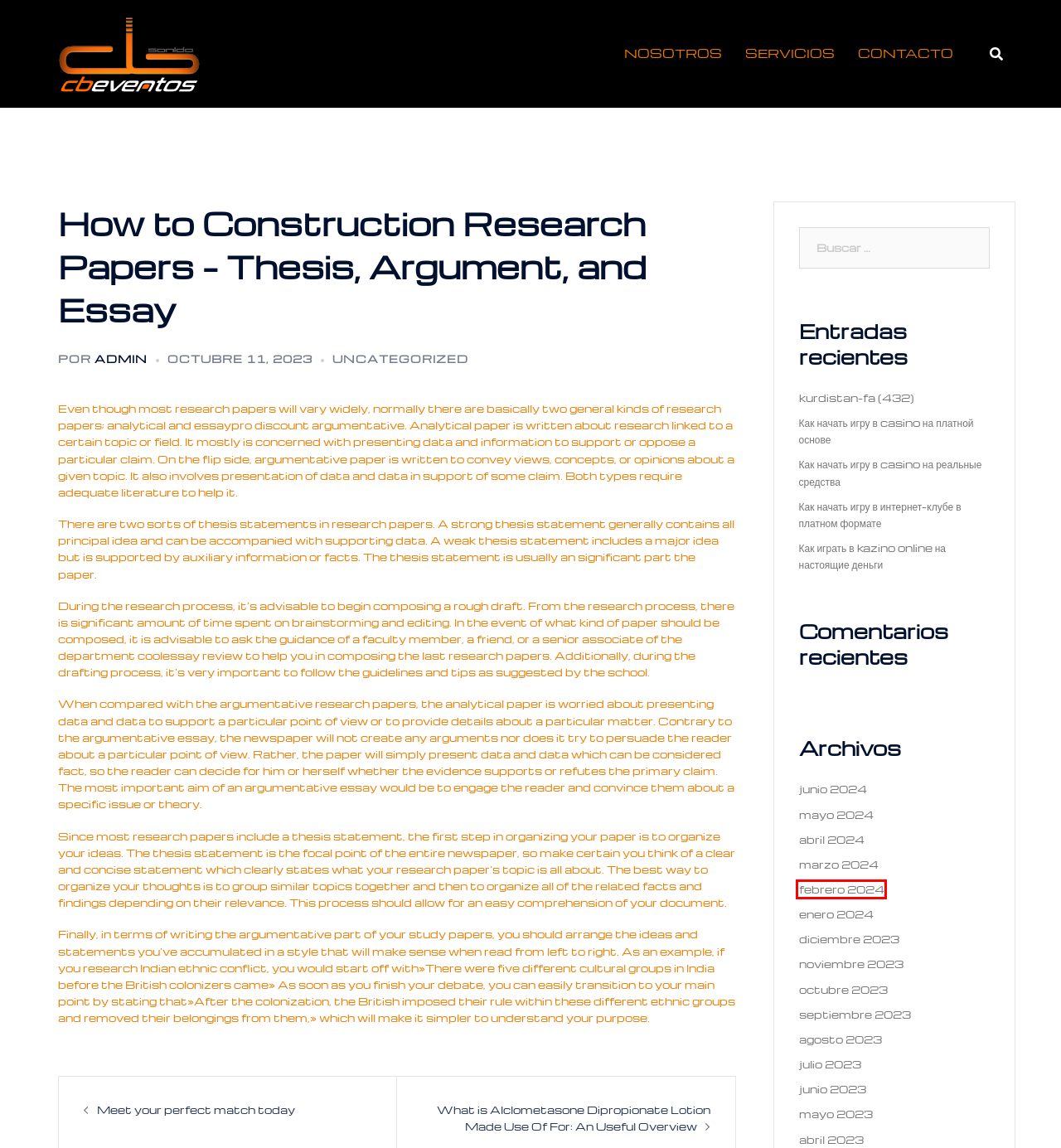You have a screenshot of a webpage with a red rectangle bounding box around a UI element. Choose the best description that matches the new page after clicking the element within the bounding box. The candidate descriptions are:
A. noviembre 2023 – CB SONIDO EVENTOS
B. abril 2024 – CB SONIDO EVENTOS
C. enero 2024 – CB SONIDO EVENTOS
D. febrero 2024 – CB SONIDO EVENTOS
E. junio 2024 – CB SONIDO EVENTOS
F. agosto 2023 – CB SONIDO EVENTOS
G. CONTACTO – CB SONIDO EVENTOS
H. mayo 2024 – CB SONIDO EVENTOS

D